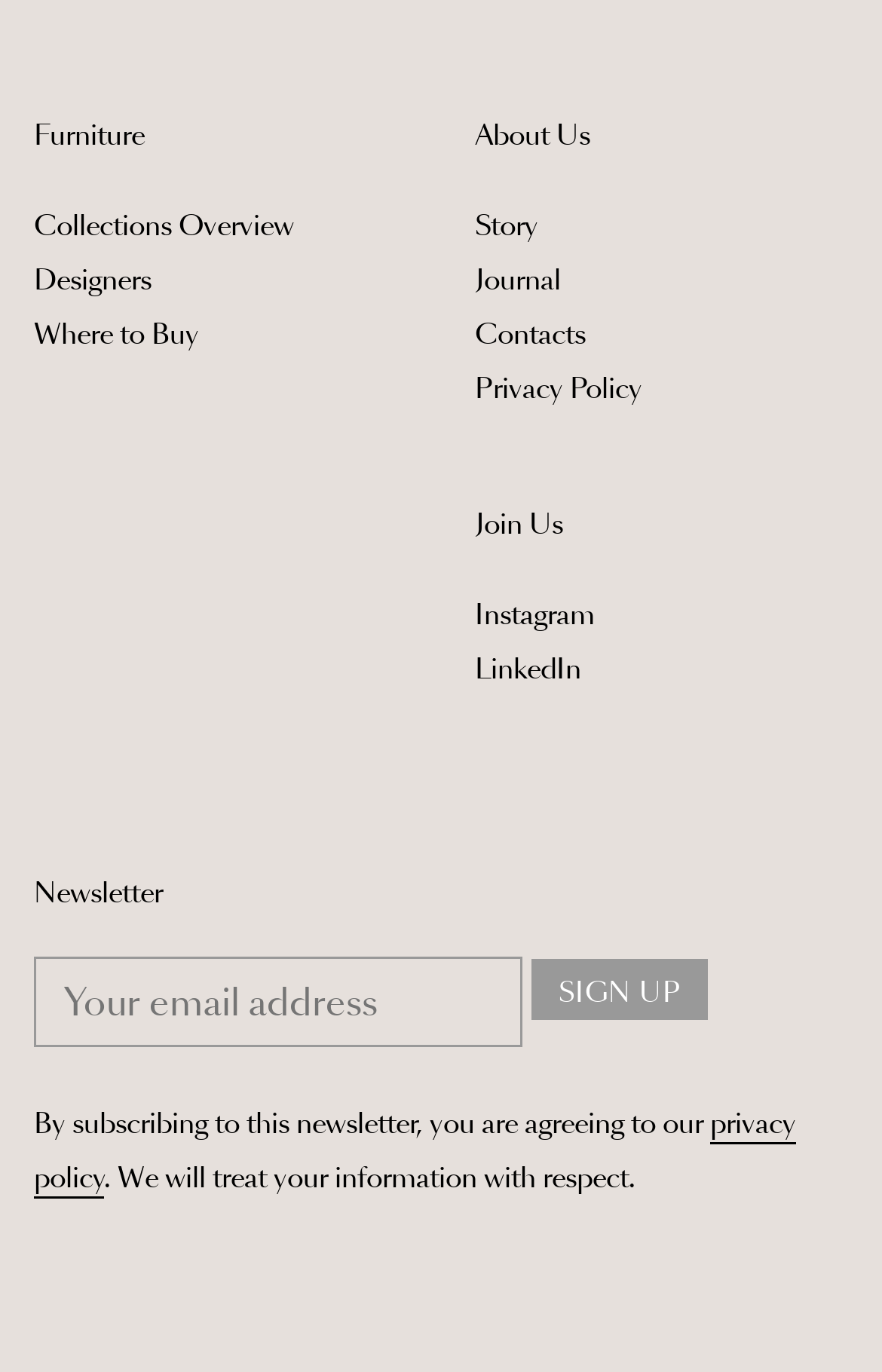How many main sections are on the webpage?
Based on the screenshot, provide a one-word or short-phrase response.

2